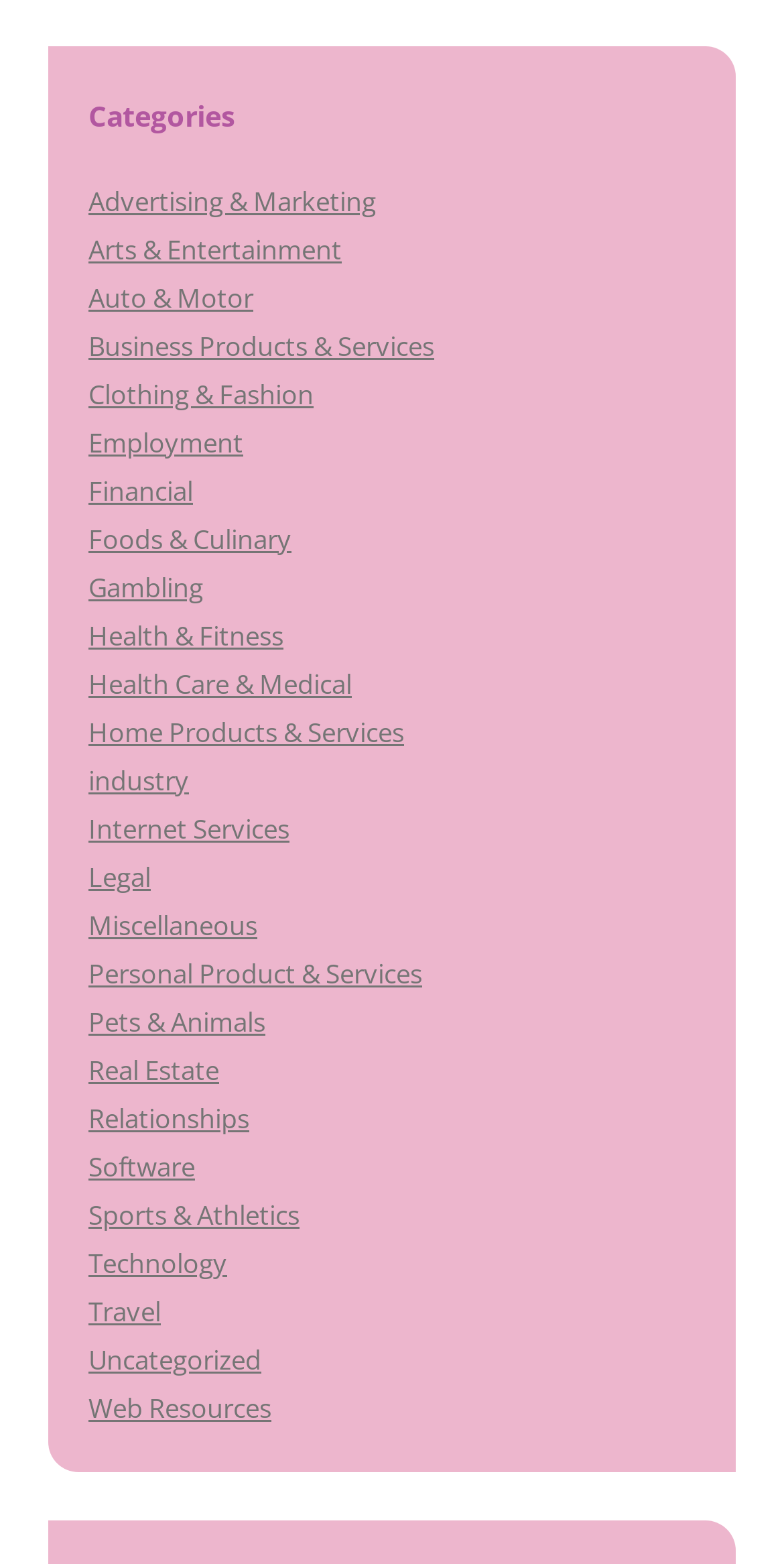Please respond in a single word or phrase: 
What categories are listed on this webpage?

Various categories